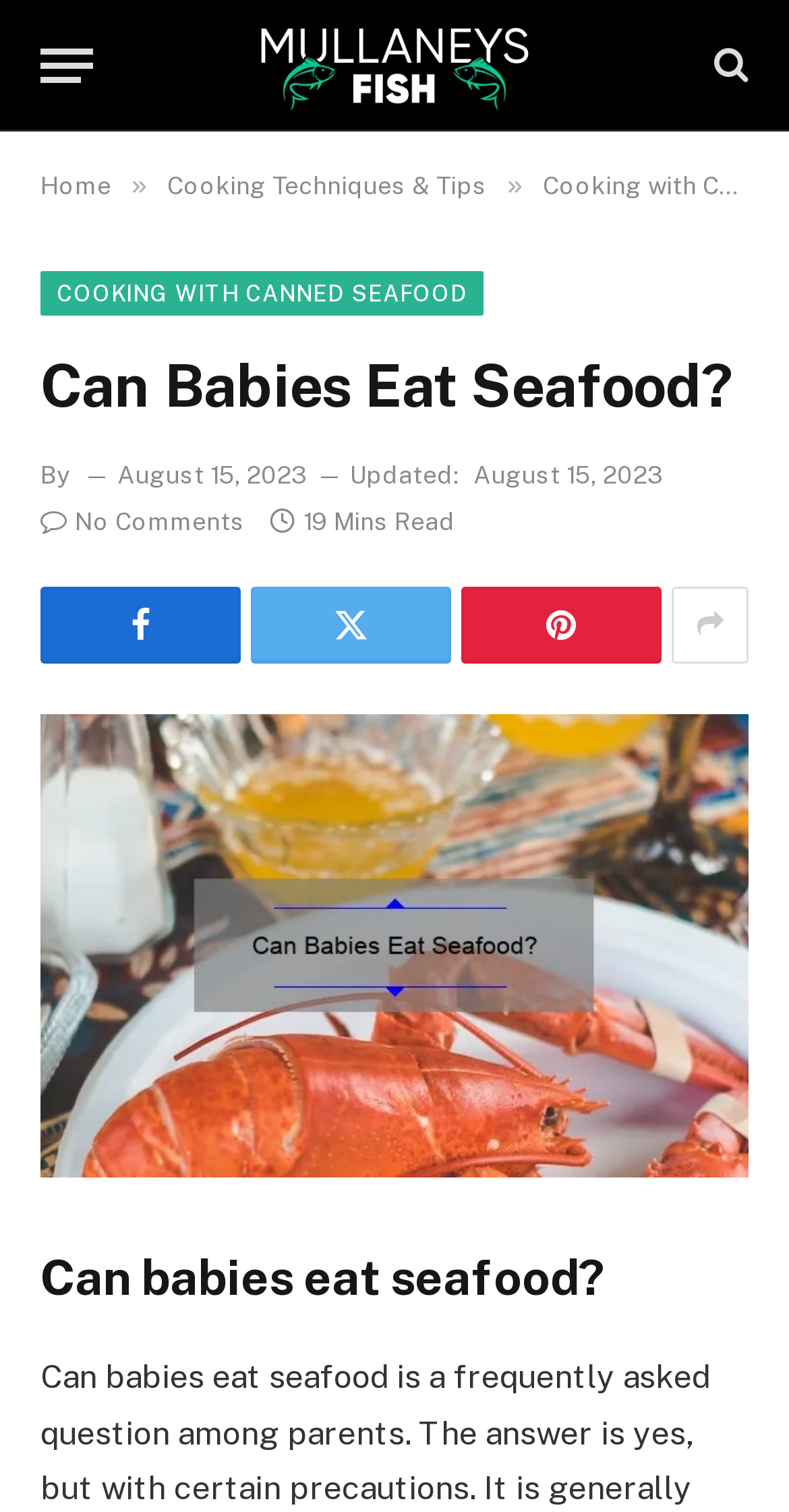Give a short answer using one word or phrase for the question:
What is the topic of the article?

Can babies eat seafood